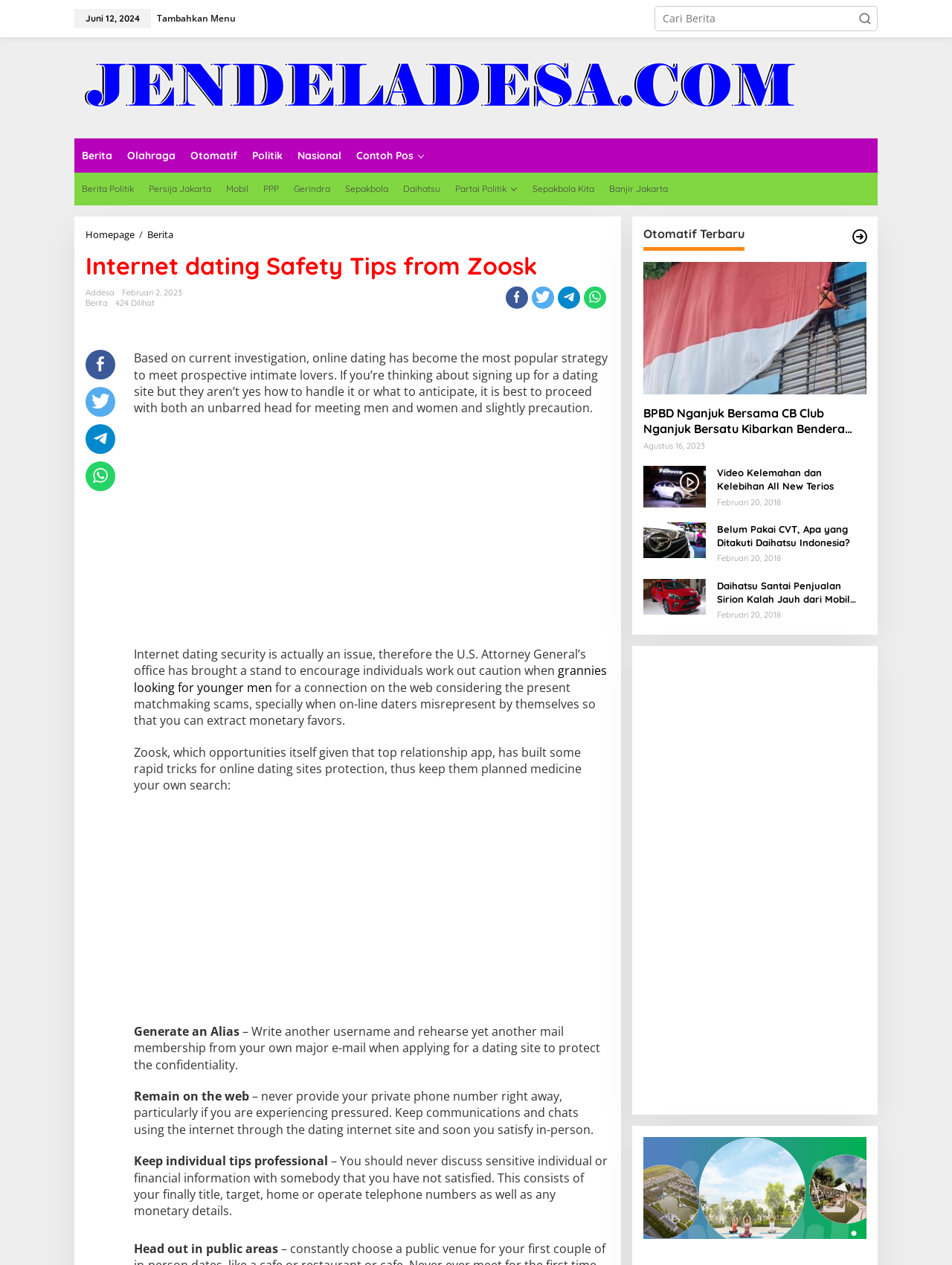Predict the bounding box of the UI element based on this description: "Otomatif".

[0.192, 0.109, 0.257, 0.136]